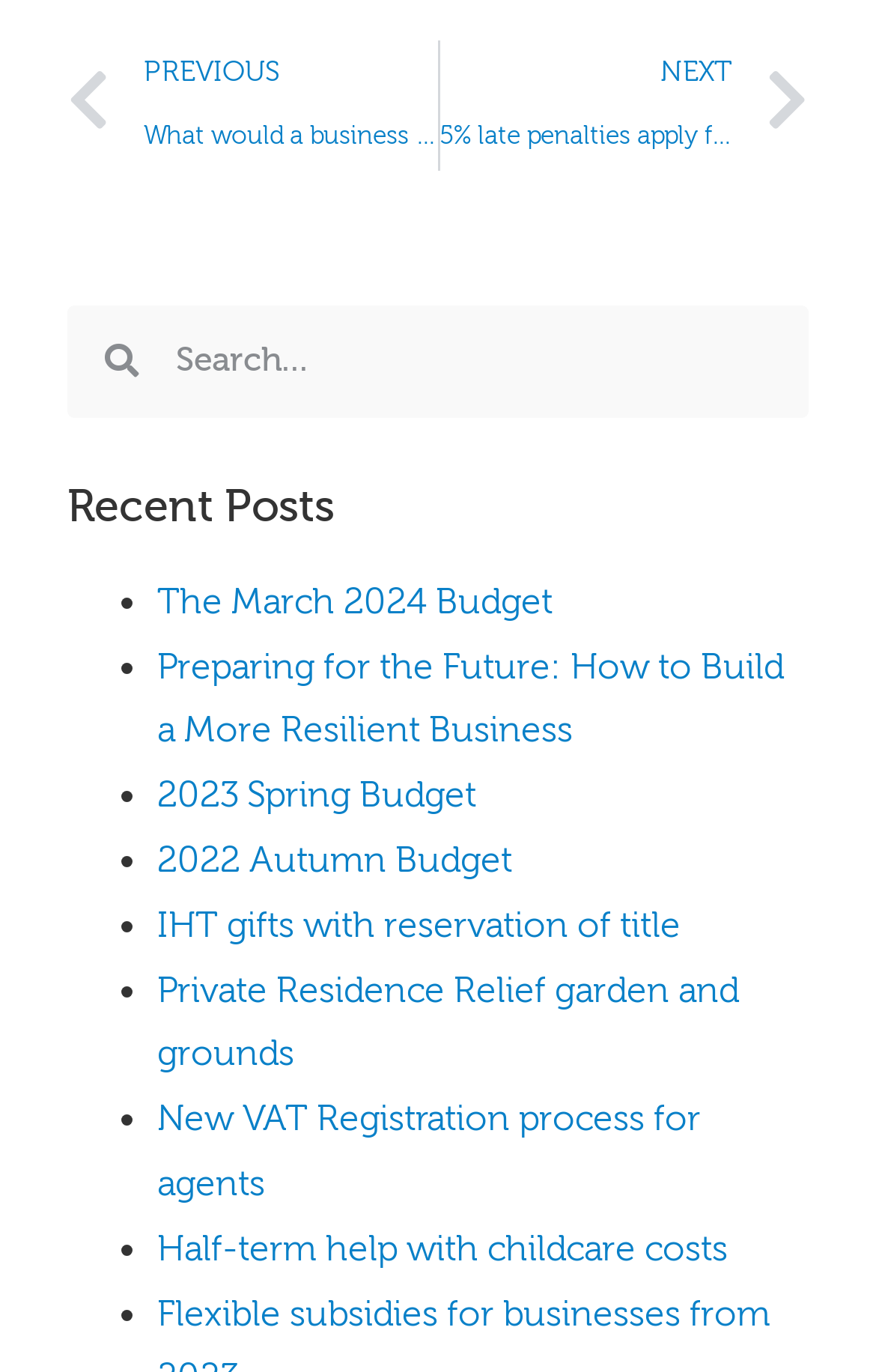Find the bounding box of the UI element described as: "2023 Spring Budget". The bounding box coordinates should be given as four float values between 0 and 1, i.e., [left, top, right, bottom].

[0.179, 0.565, 0.544, 0.595]